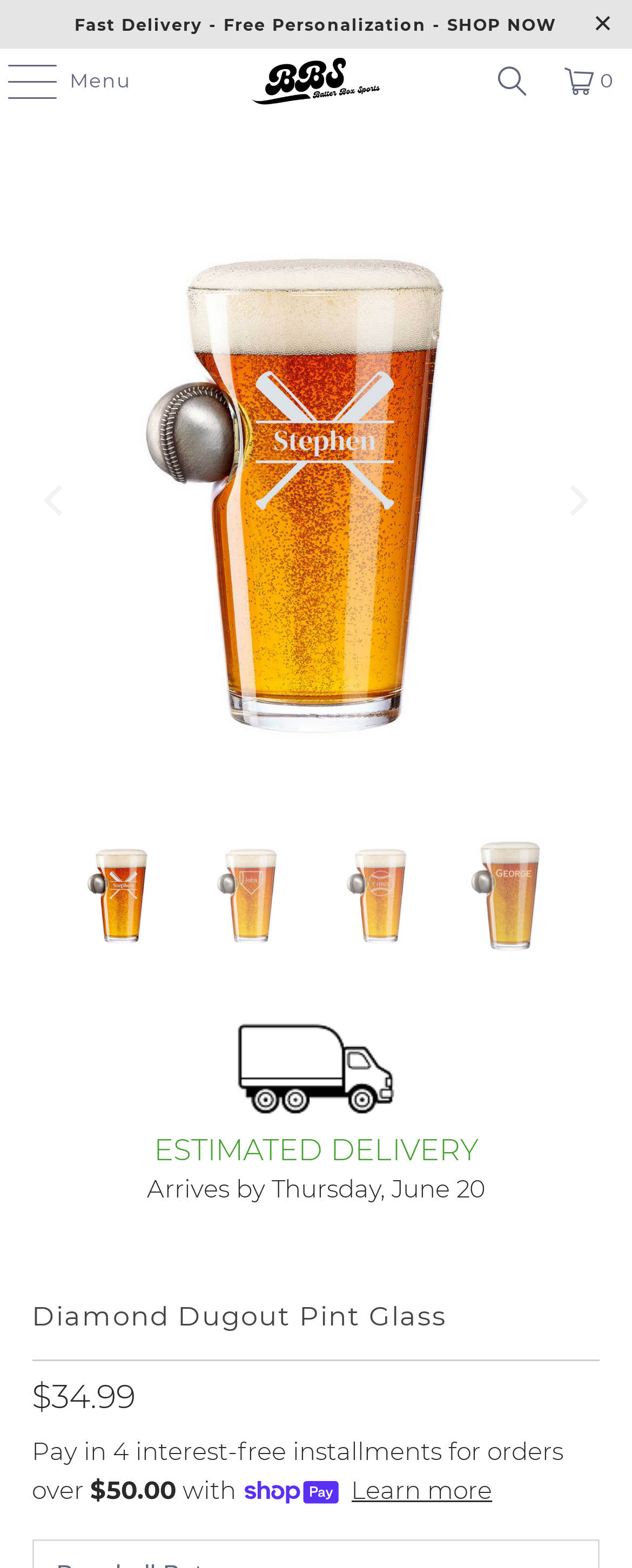Give the bounding box coordinates for this UI element: "0". The coordinates should be four float numbers between 0 and 1, arranged as [left, top, right, bottom].

[0.872, 0.031, 1.0, 0.072]